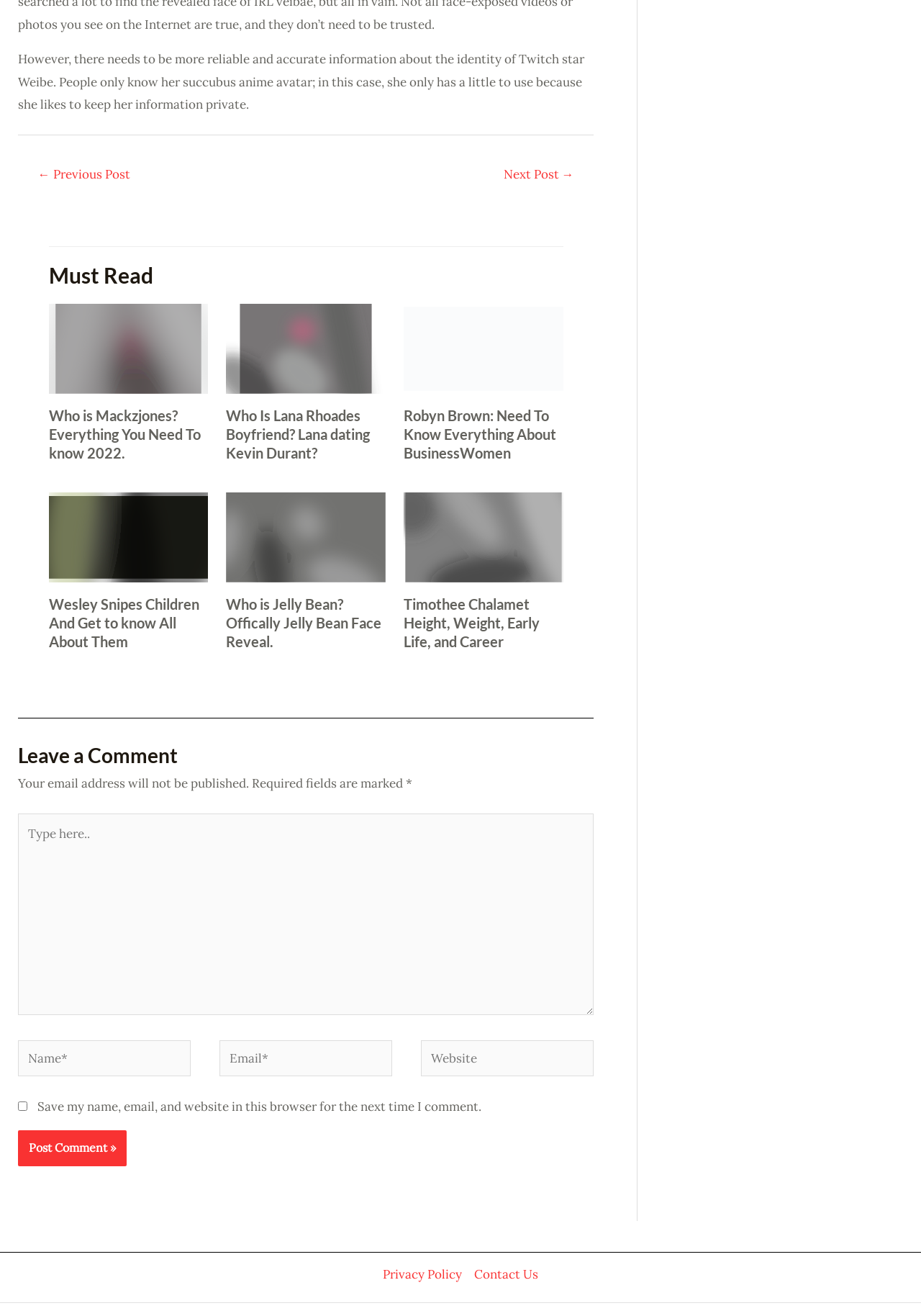Locate the bounding box coordinates of the element you need to click to accomplish the task described by this instruction: "Click on the 'Post Comment »' button".

[0.02, 0.859, 0.138, 0.886]